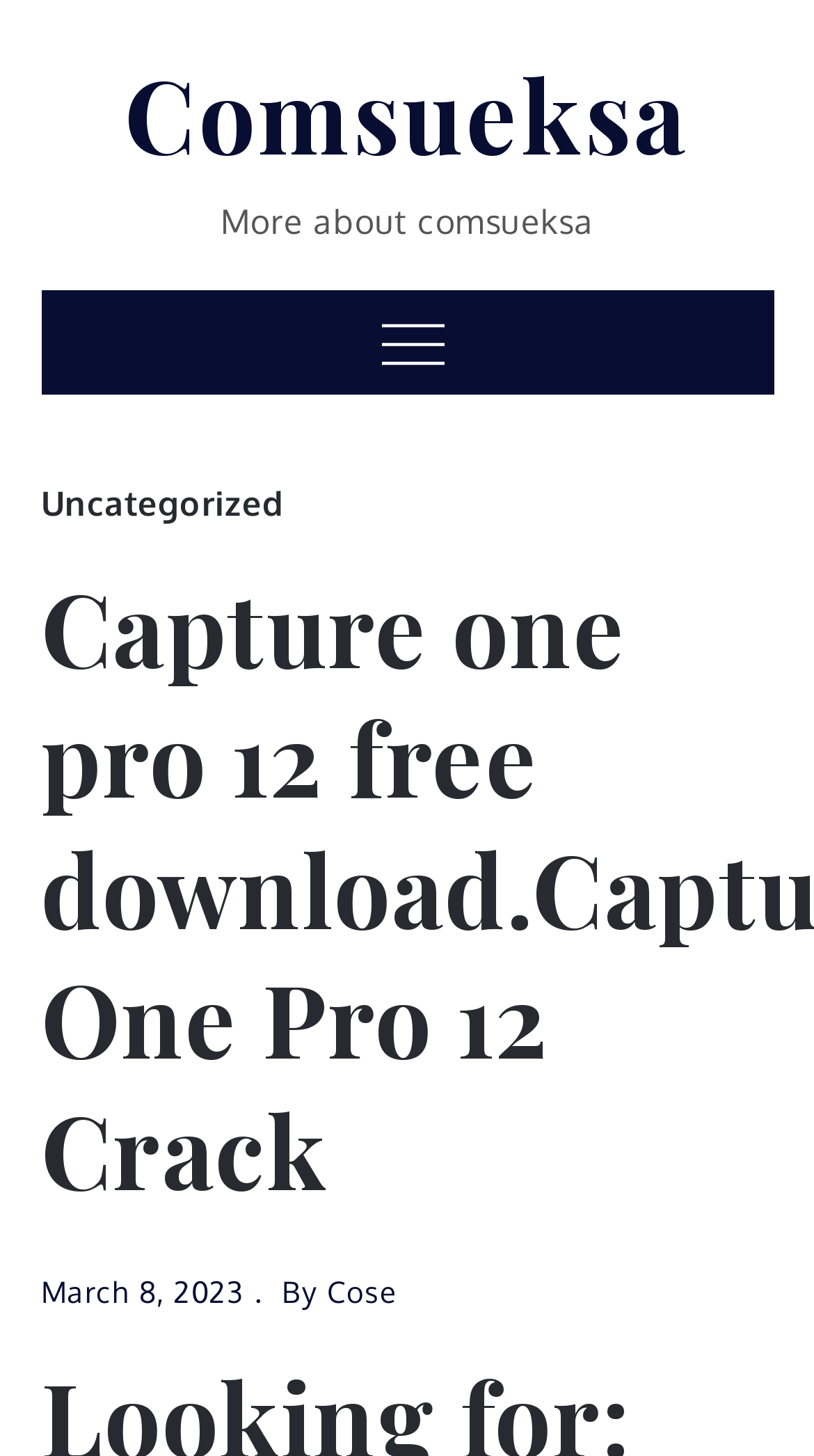Identify and extract the main heading of the webpage.

Capture one pro 12 free download.Capture One Pro 12 Crack